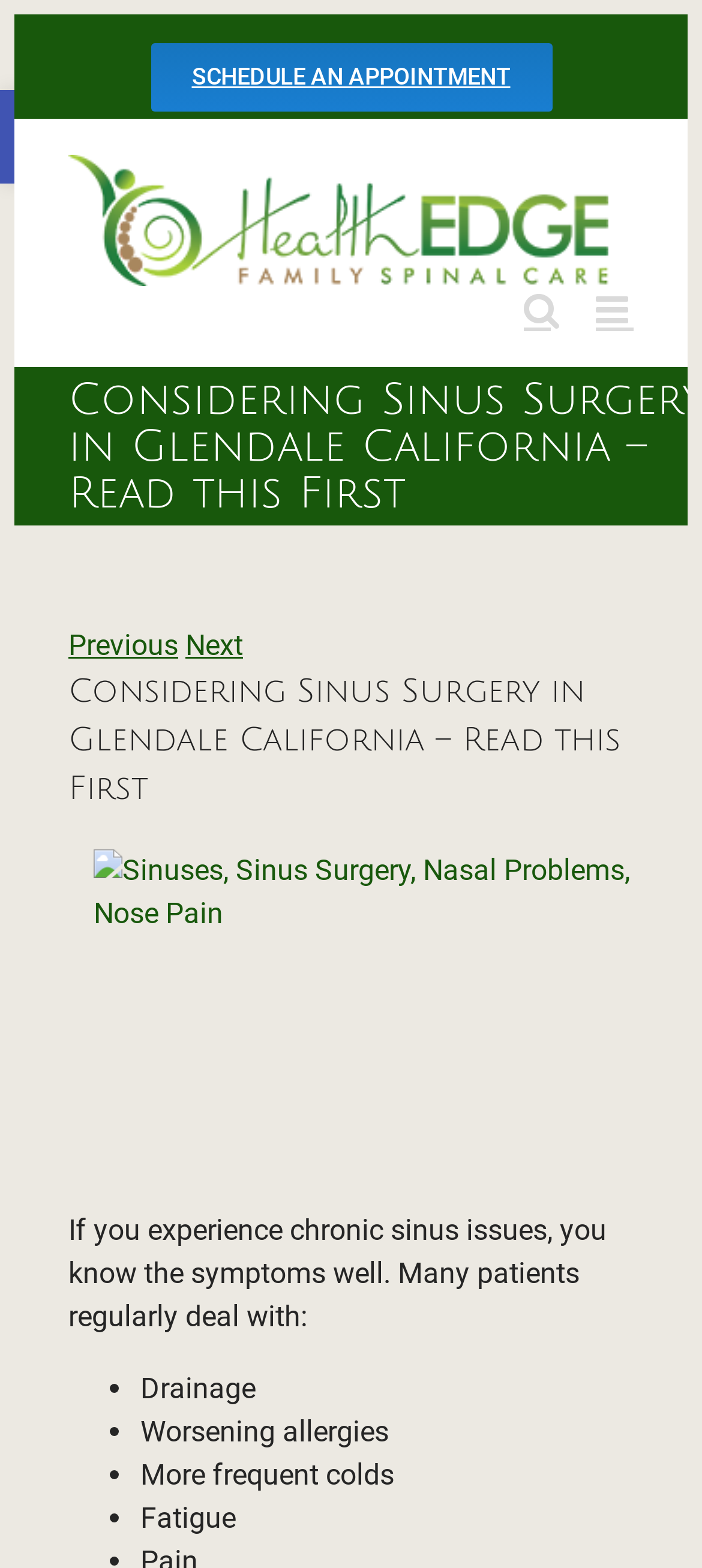Write a detailed summary of the webpage, including text, images, and layout.

The webpage is about considering sinus surgery in Glendale, California, and it appears to be a health-related article or blog post. At the top left corner, there is a "Skip to content" link. Next to it, there is a secondary menu navigation bar that spans almost the entire width of the page, containing a "SCHEDULE AN APPOINTMENT" link. 

On the top right corner, there is a logo of Health Edge Family Spinal Care, which is an image accompanied by a link. Below the logo, there are two links: "Toggle mobile menu" and "Toggle mobile search". 

The main content of the webpage starts with a heading that reads "Considering Sinus Surgery in Glendale California – Read this First". Below the heading, there is a large image related to sinuses, sinus surgery, nasal problems, and nose pain. 

The article begins with a paragraph of text that says "If you experience chronic sinus issues, you know the symptoms well. Many patients regularly deal with:". This is followed by a list of symptoms, each marked with a bullet point, including drainage, worsening allergies, more frequent colds, and fatigue. 

At the top left edge of the page, there is a button to open the toolbar accessibility tools, accompanied by a small image.